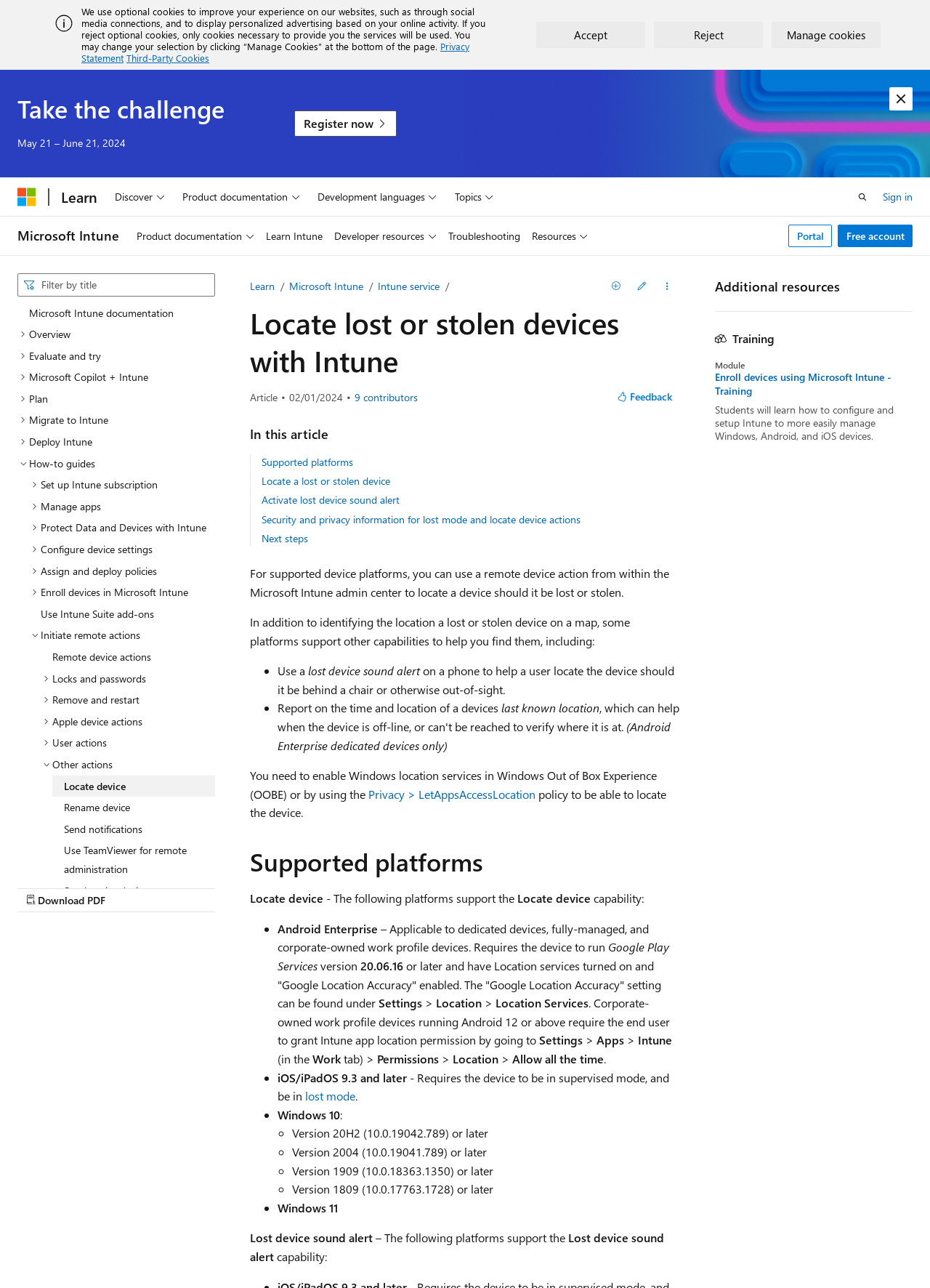How many remote actions are available for devices?
Please elaborate on the answer to the question with detailed information.

There are 14 remote actions available for devices, which include Remote device actions, Locks and passwords, Remove and restart, Apple device actions, User actions, Other actions, and several sub-actions under these categories.